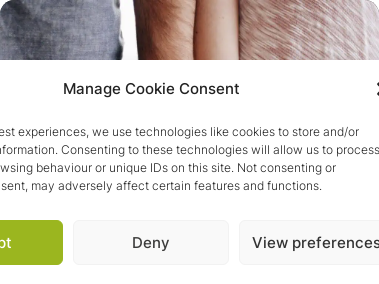Give a detailed explanation of what is happening in the image.

The image depicts a cookie consent dialog titled "Manage Cookie Consent." It features a polite message informing users that the website uses cookies to enhance their experience by storing and accessing device information. The dialog provides three options for users: a prominent green button to "Accept" the use of cookies, a grey "Deny" button for opting out, and a "View preferences" link for more detailed settings. This design emphasizes user autonomy and clarity regarding data privacy, reflecting contemporary online practices where users are encouraged to make informed decisions about their data usage. The background subtly hints at a real-world context, enhancing the relevance of online interactions in everyday life.